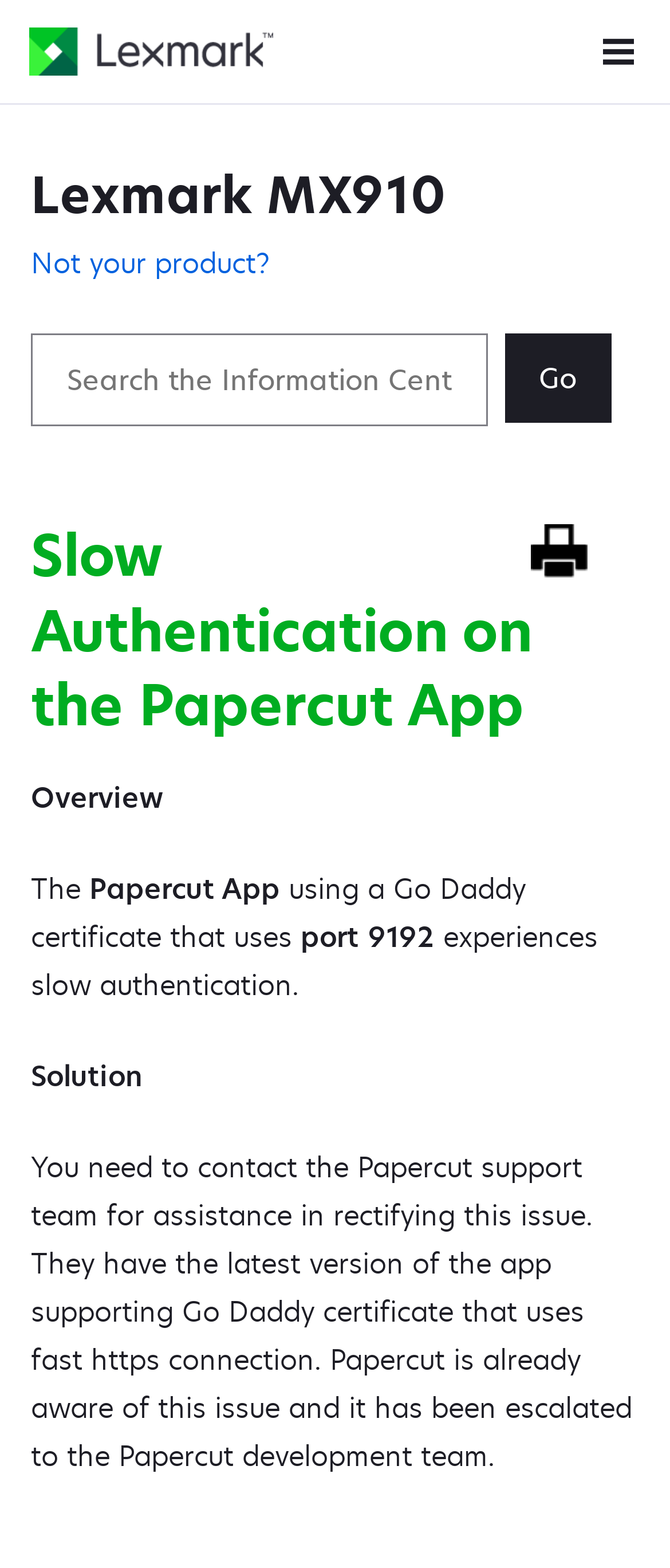Use a single word or phrase to answer the following:
What is the port number mentioned?

9192